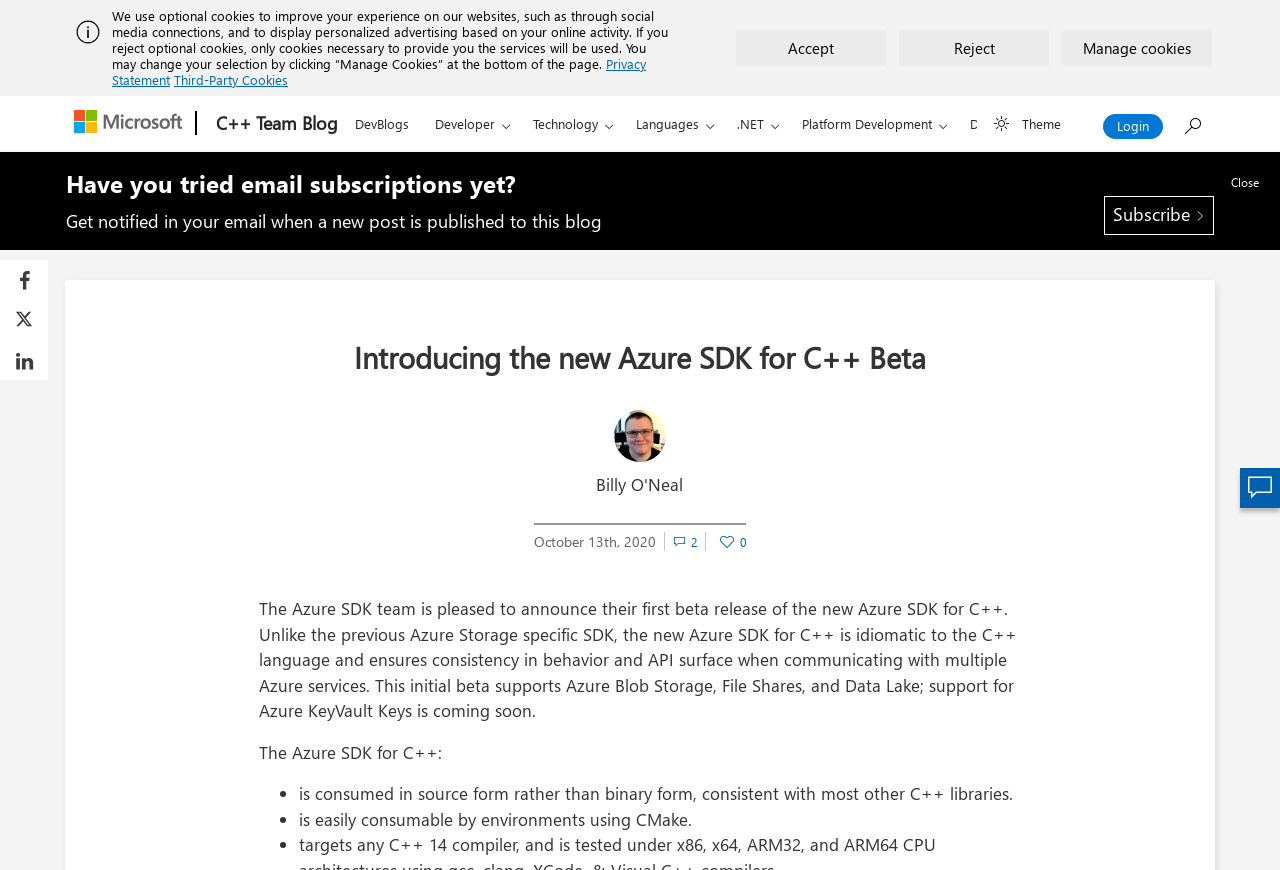Locate the headline of the webpage and generate its content.

Introducing the new Azure SDK for C++ Beta